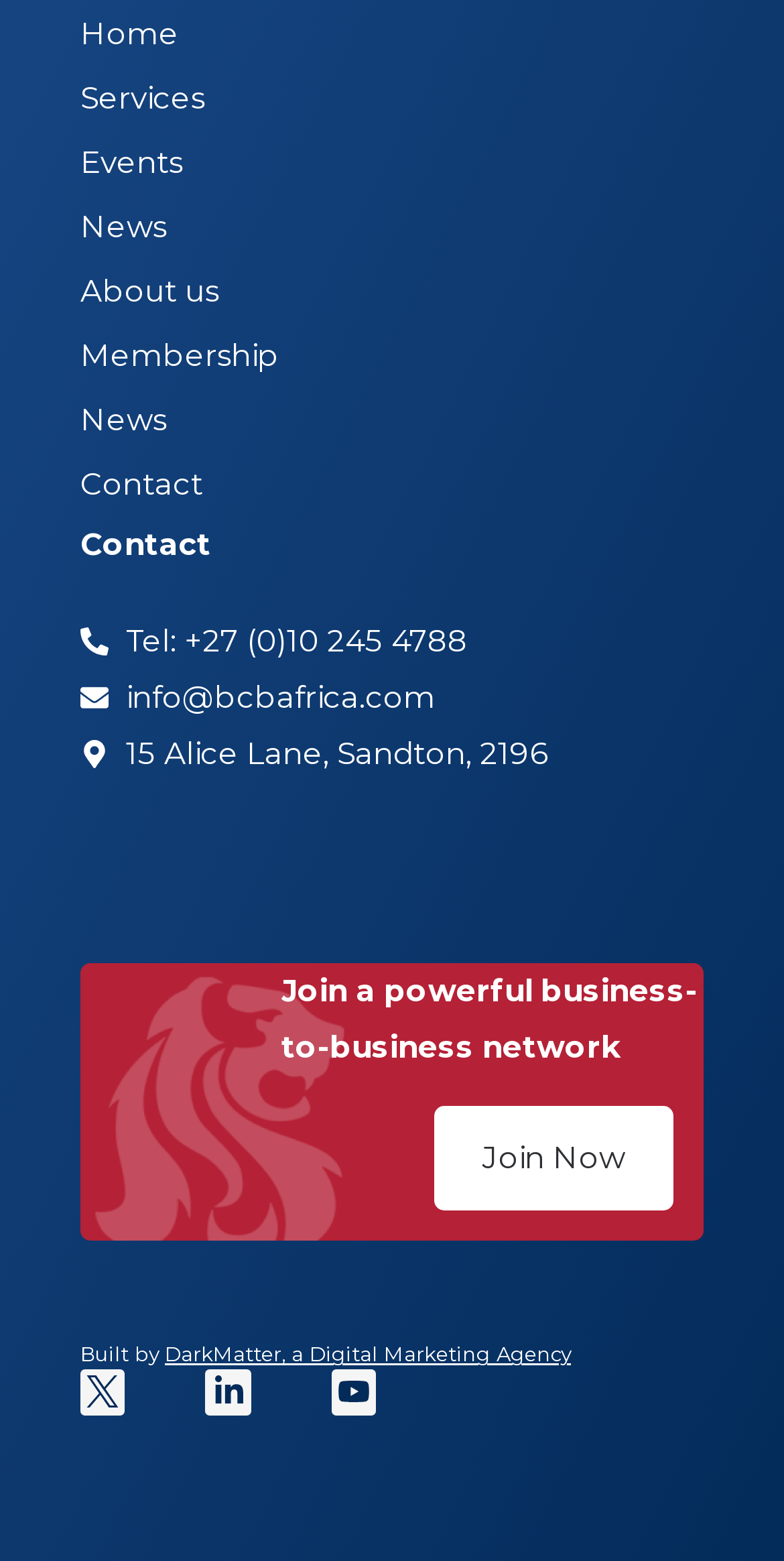Determine the bounding box coordinates for the clickable element required to fulfill the instruction: "Visit the Linkedin page". Provide the coordinates as four float numbers between 0 and 1, i.e., [left, top, right, bottom].

[0.263, 0.878, 0.32, 0.906]